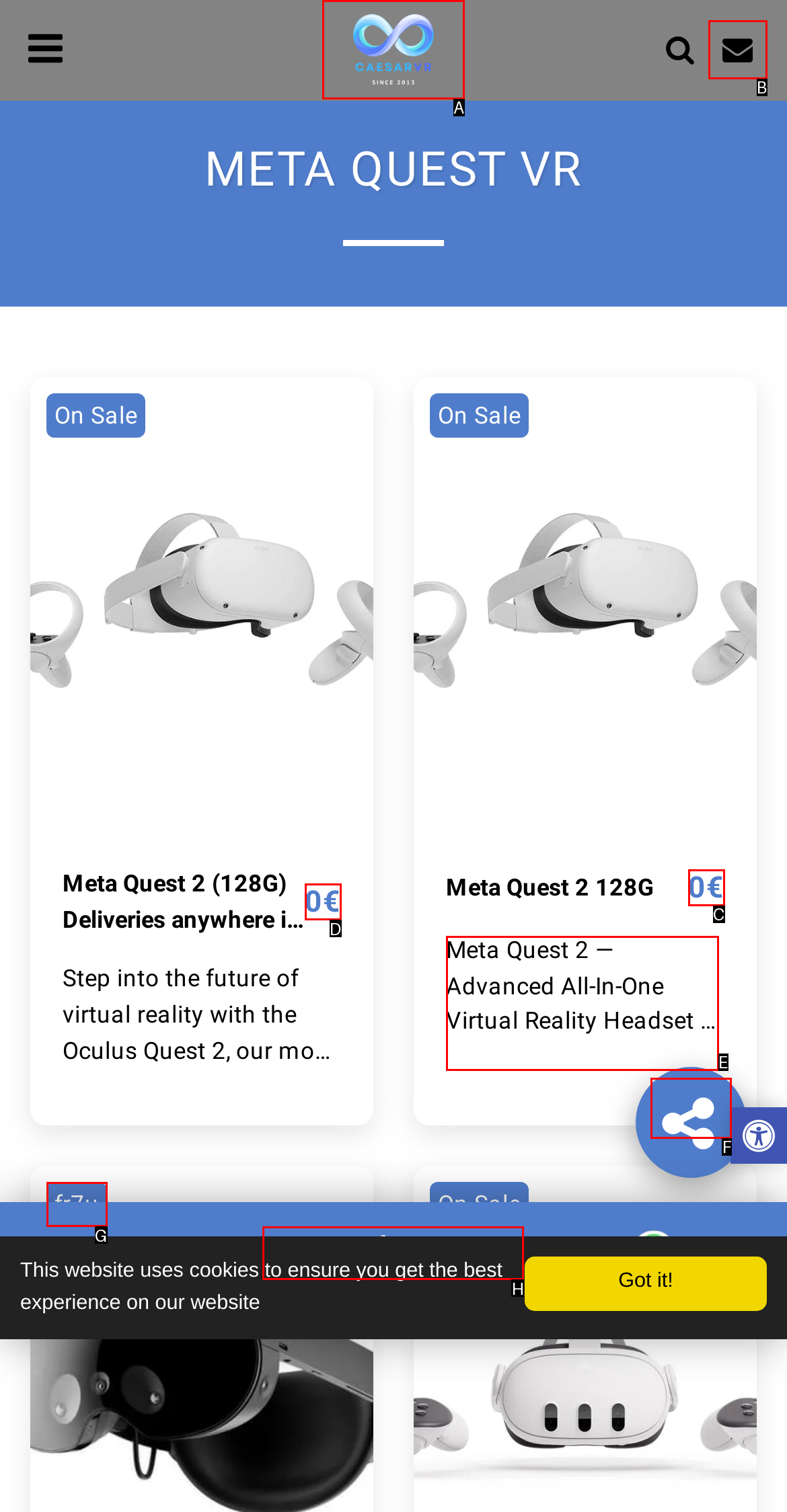Determine which HTML element to click for this task: Click on the 'Meta Quest 2 — Advanced All-In-One Virtual Reality Headset — 128 GB' link Provide the letter of the selected choice.

E